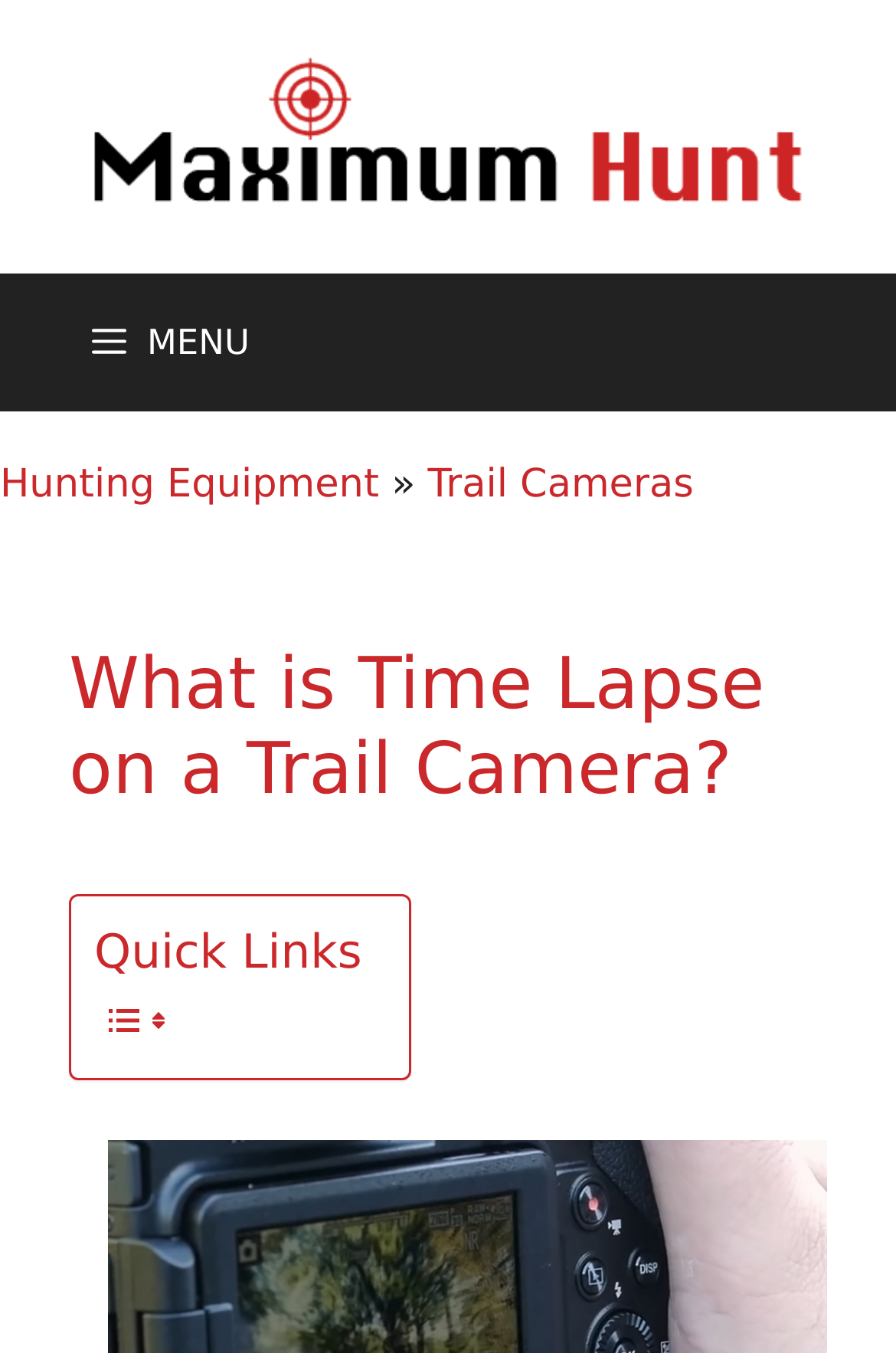Please provide a comprehensive answer to the question below using the information from the image: What type of equipment is the webpage about?

The webpage is about trail cameras, which can be inferred from the breadcrumbs navigation at the top of the webpage, where 'Trail Cameras' is listed as a subcategory under 'Hunting Equipment'.